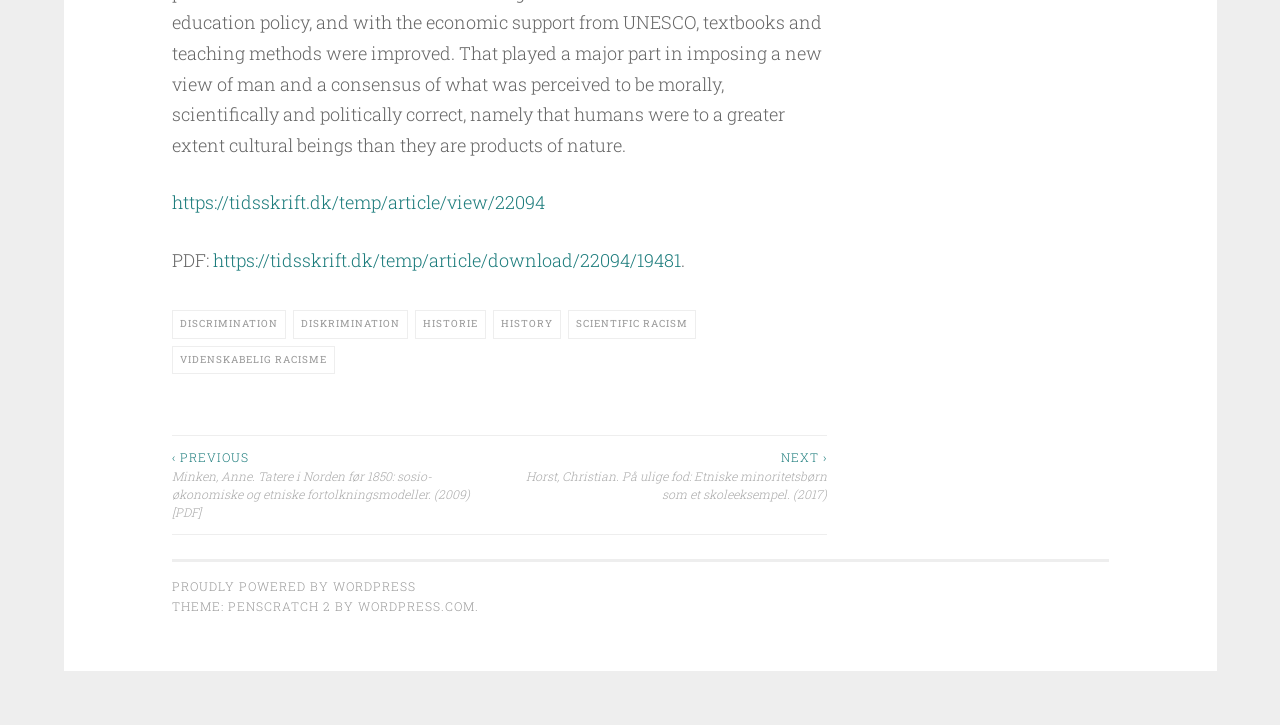What is the platform used to power the website?
Please provide a comprehensive answer based on the information in the image.

The webpage provides a link to WordPress at the bottom, which suggests that the website is powered by WordPress.